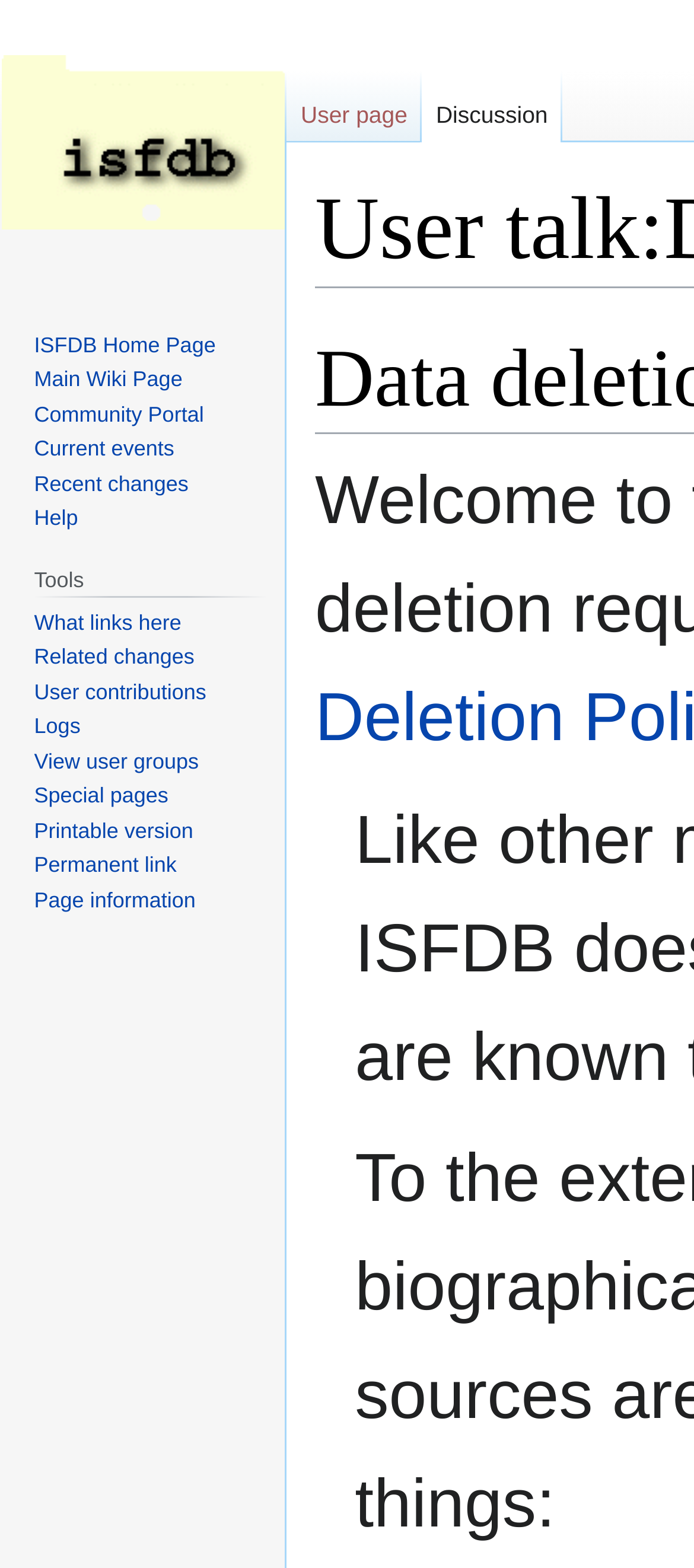Based on the description "ISFDB Home Page", find the bounding box of the specified UI element.

[0.049, 0.212, 0.311, 0.228]